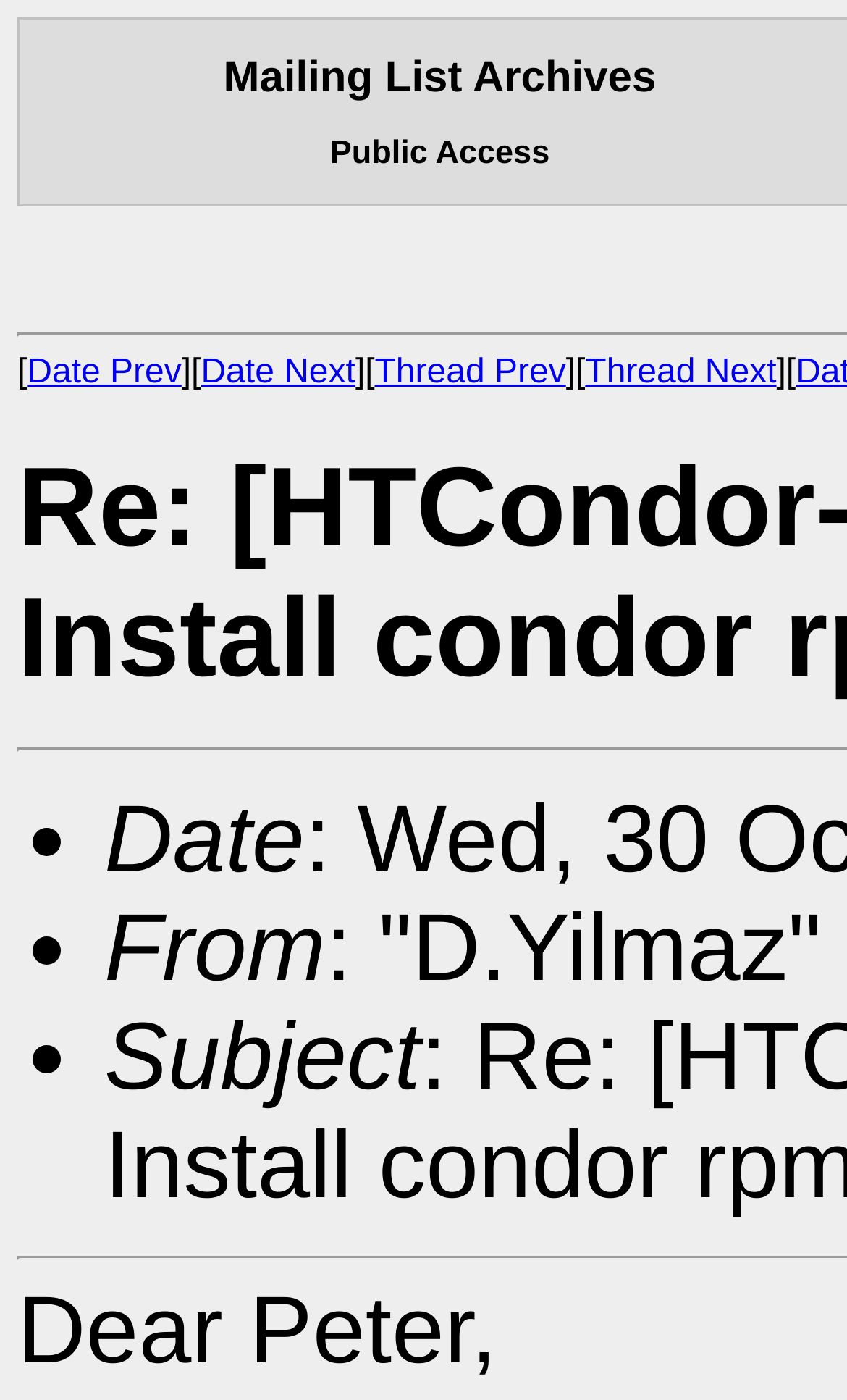Find the bounding box coordinates for the HTML element specified by: "Date Next".

[0.237, 0.253, 0.42, 0.28]